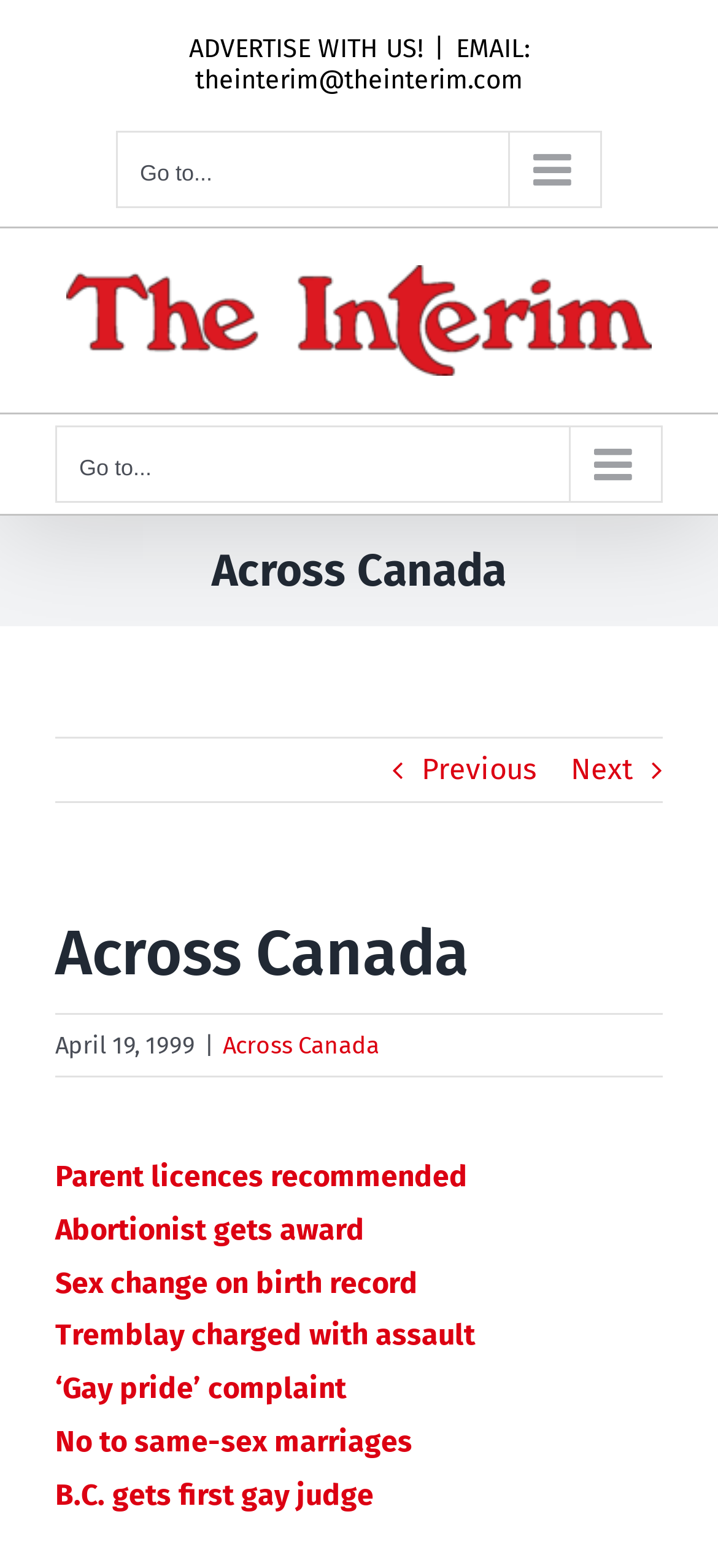What is the date of the news article?
Answer the question in as much detail as possible.

I found the date of the news article by looking at the text 'April 19, 1999' which is located below the page title bar and above the list of news headlines.